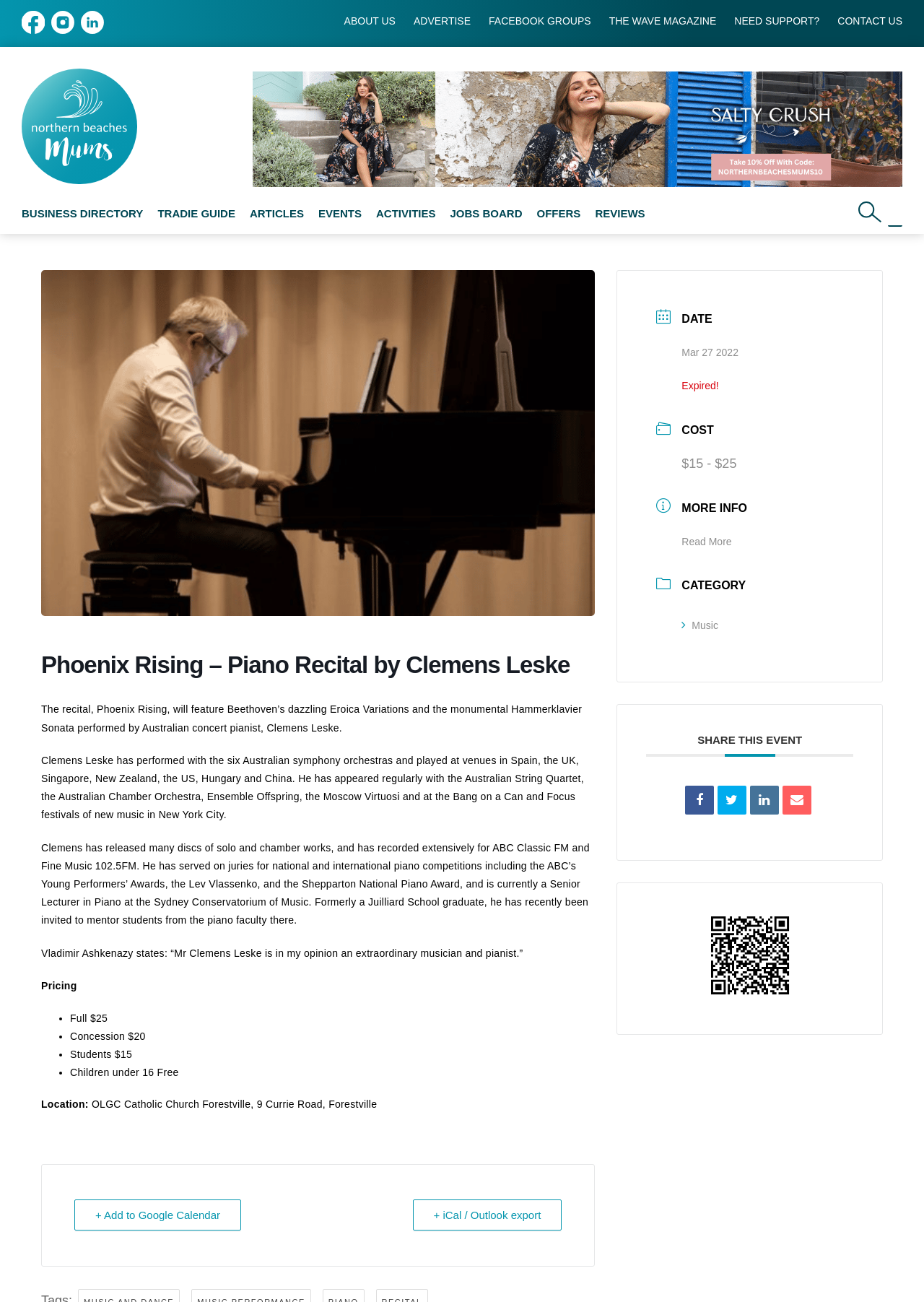How many types of tickets are available for the recital?
Refer to the image and provide a one-word or short phrase answer.

4